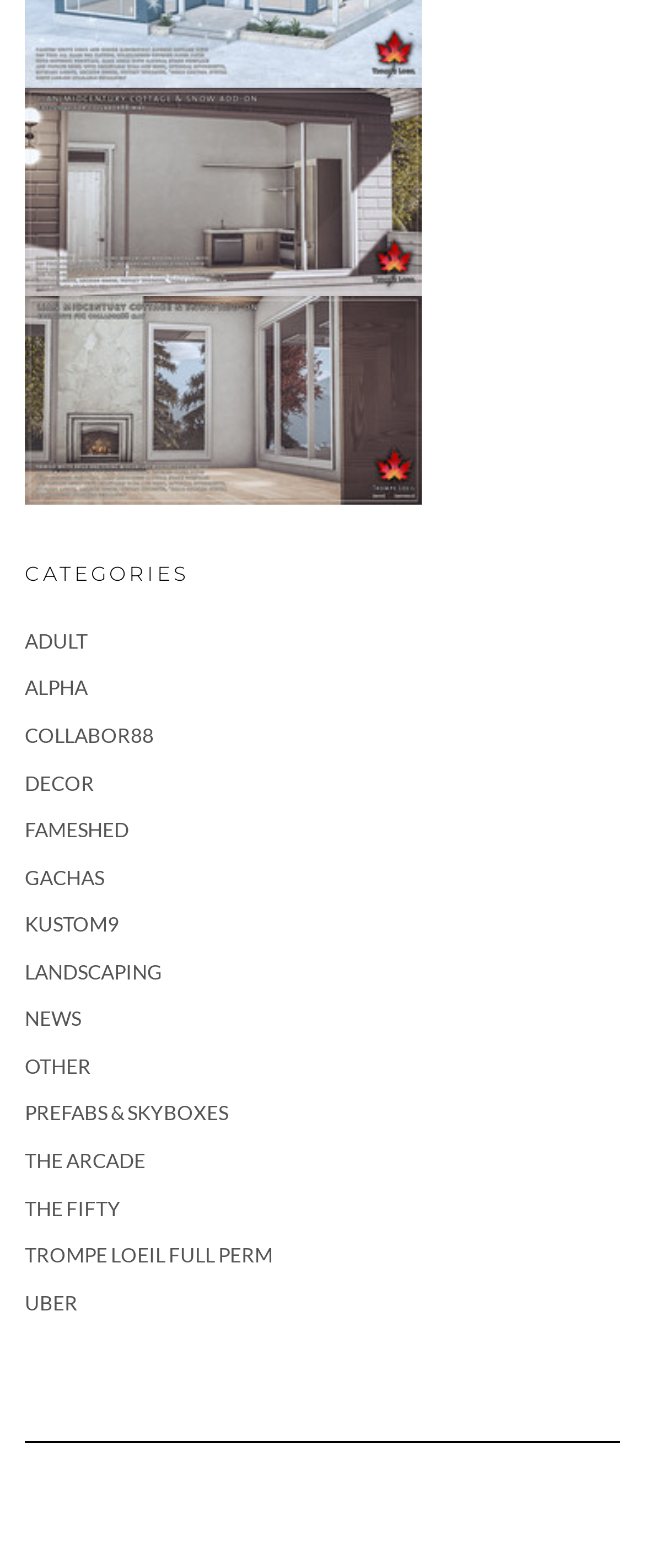Using the webpage screenshot and the element description Kustom9, determine the bounding box coordinates. Specify the coordinates in the format (top-left x, top-left y, bottom-right x, bottom-right y) with values ranging from 0 to 1.

[0.038, 0.582, 0.185, 0.597]